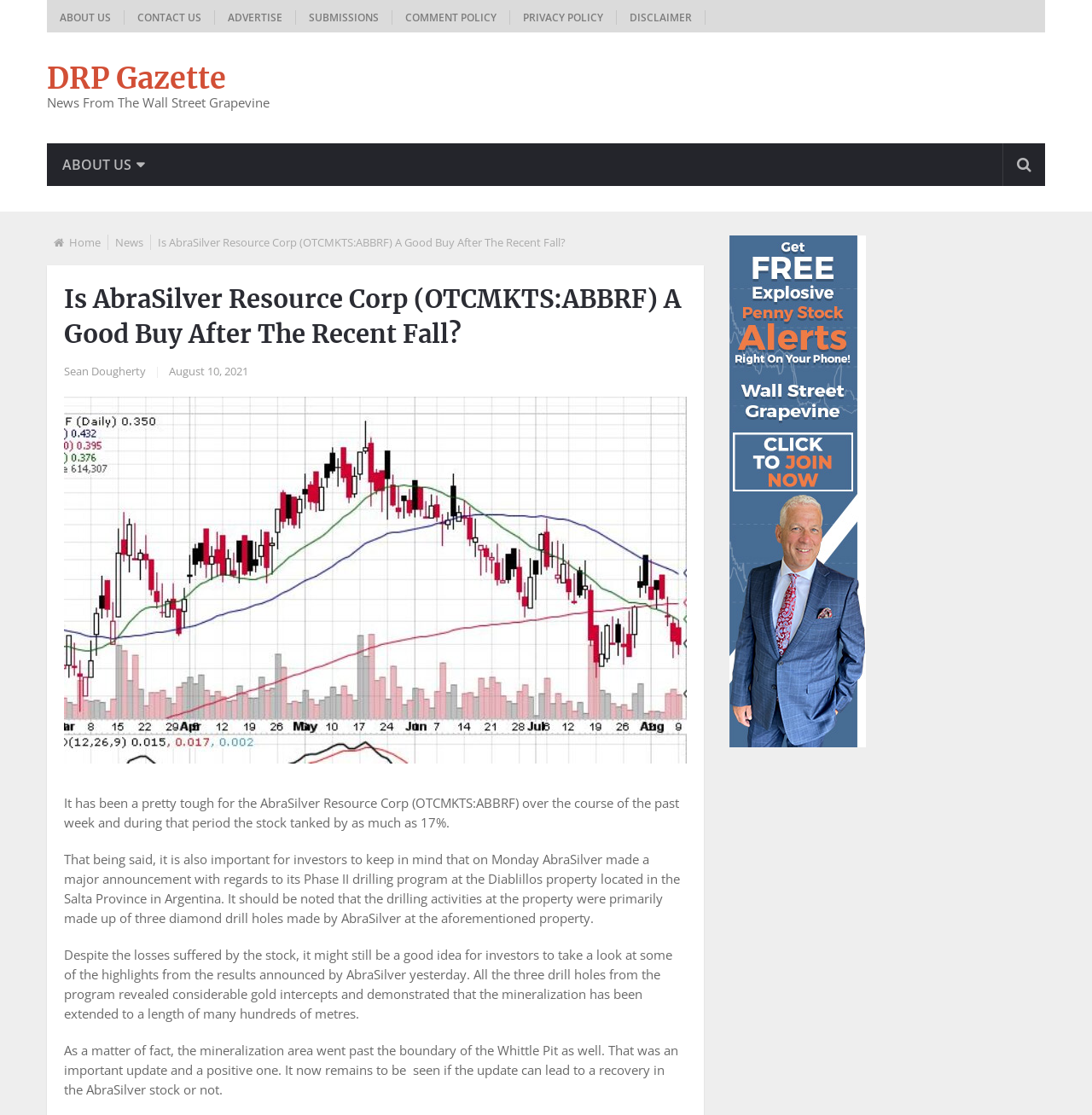What is the stock symbol of AbraSilver Resource Corp?
Provide a well-explained and detailed answer to the question.

The stock symbol of AbraSilver Resource Corp is OTCMKTS:ABBRF, which is mentioned in the title of the article and in the text.